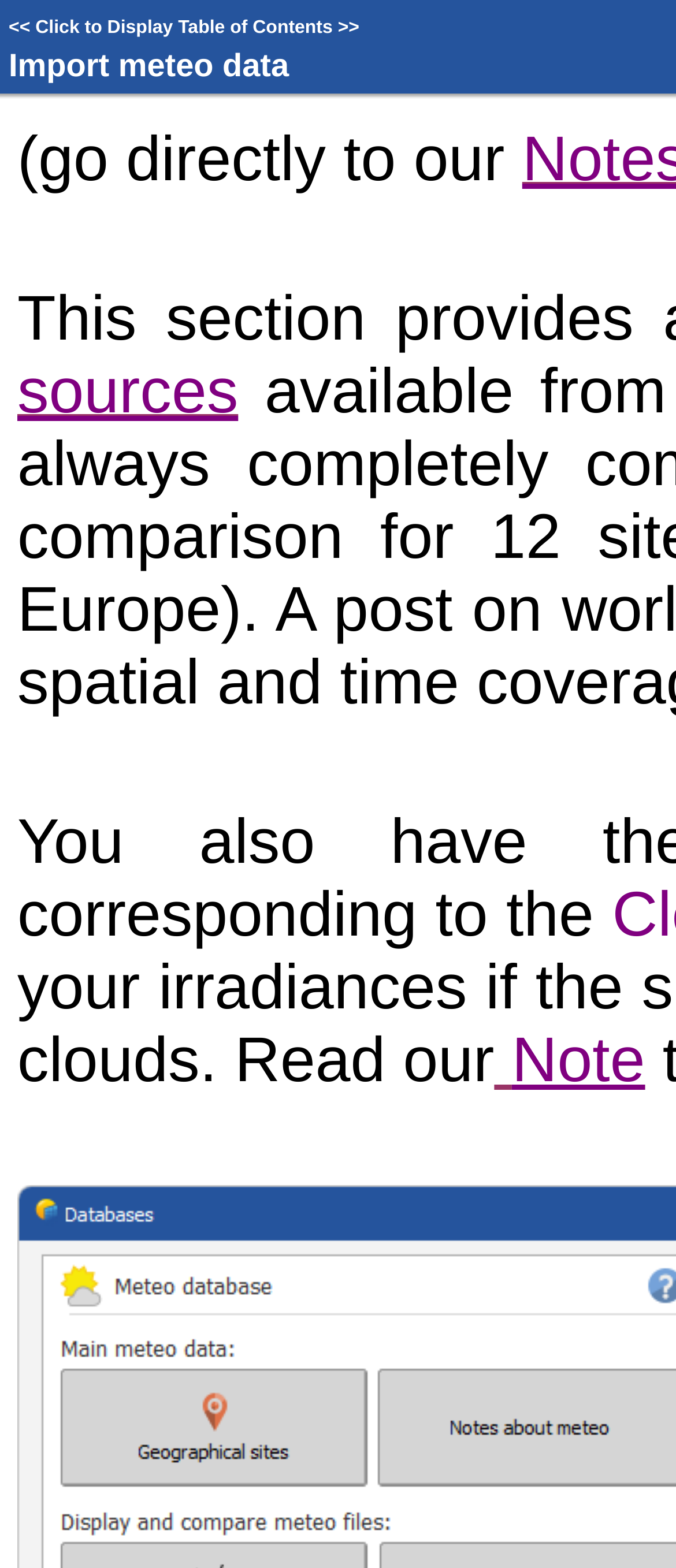Give a detailed account of the webpage.

The webpage is titled "Meteo Database > Import meteo data" and appears to be a data import page related to meteorological data. At the top left, there is a link to "Click to Display Table of Contents". Below this link, there is a static text that reads "(go directly to our" followed by an empty link. 

Further down, there are three instances of non-breaking space characters, which are likely used for formatting purposes. On the bottom right, there is a link labeled "Note". The page seems to have a simple layout with minimal content, and its primary focus is on importing meteorological data.